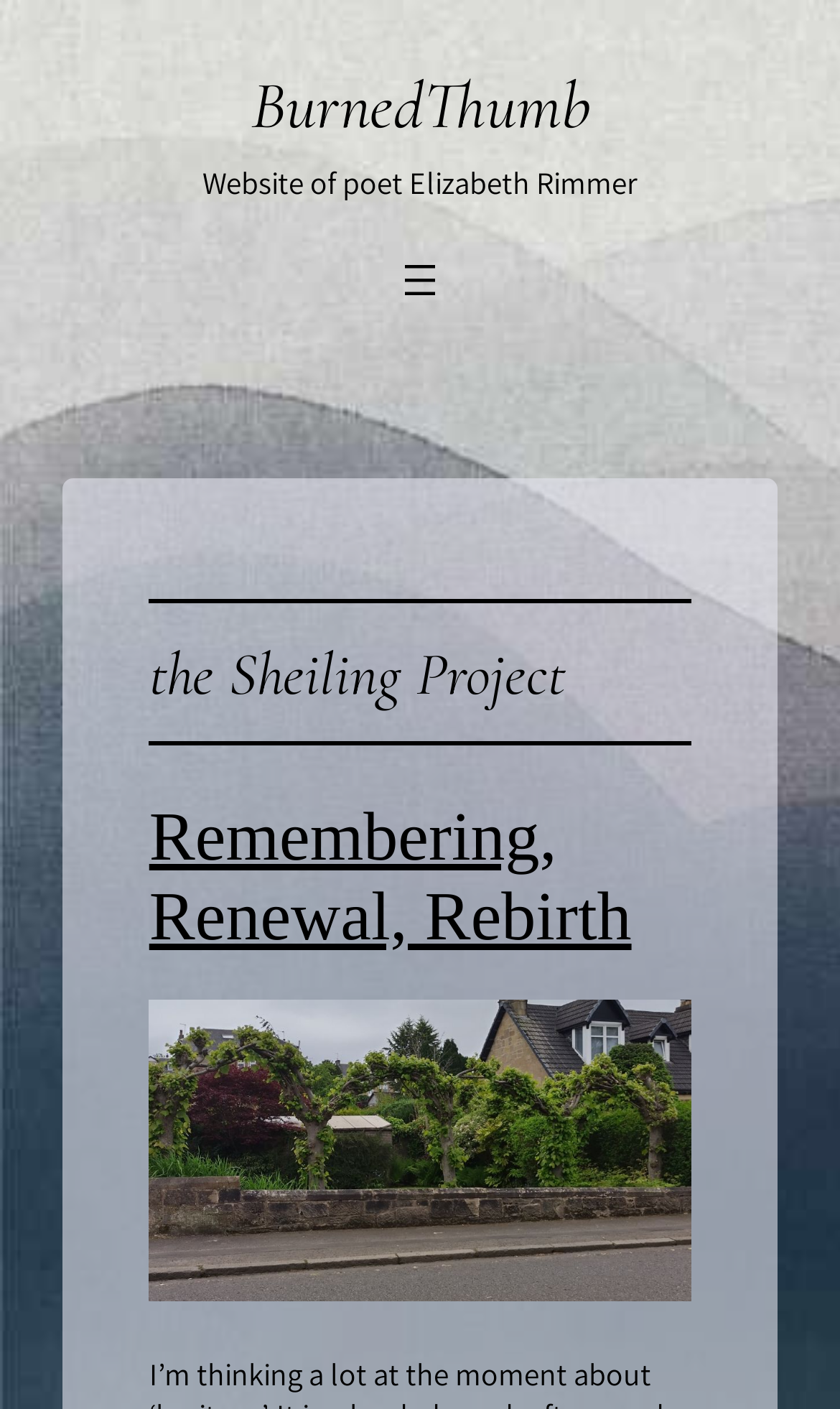How many horizontal separators are there in the navigation menu?
Please craft a detailed and exhaustive response to the question.

The answer can be found by counting the separator elements with orientation 'horizontal' in the navigation menu, which are located above and below the heading 'the Sheiling Project'.